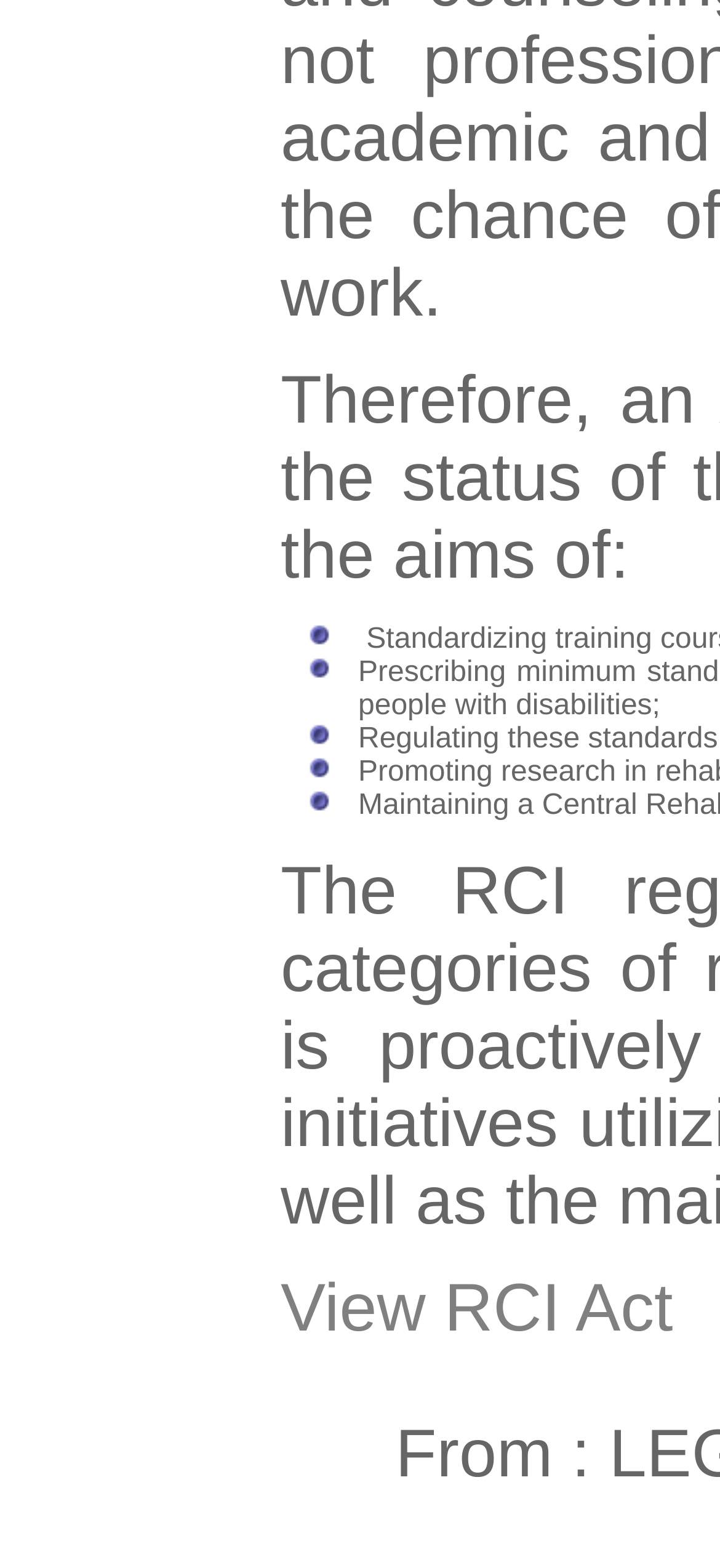What is the prefix of the text in the StaticText element?
Please provide a single word or phrase as the answer based on the screenshot.

From